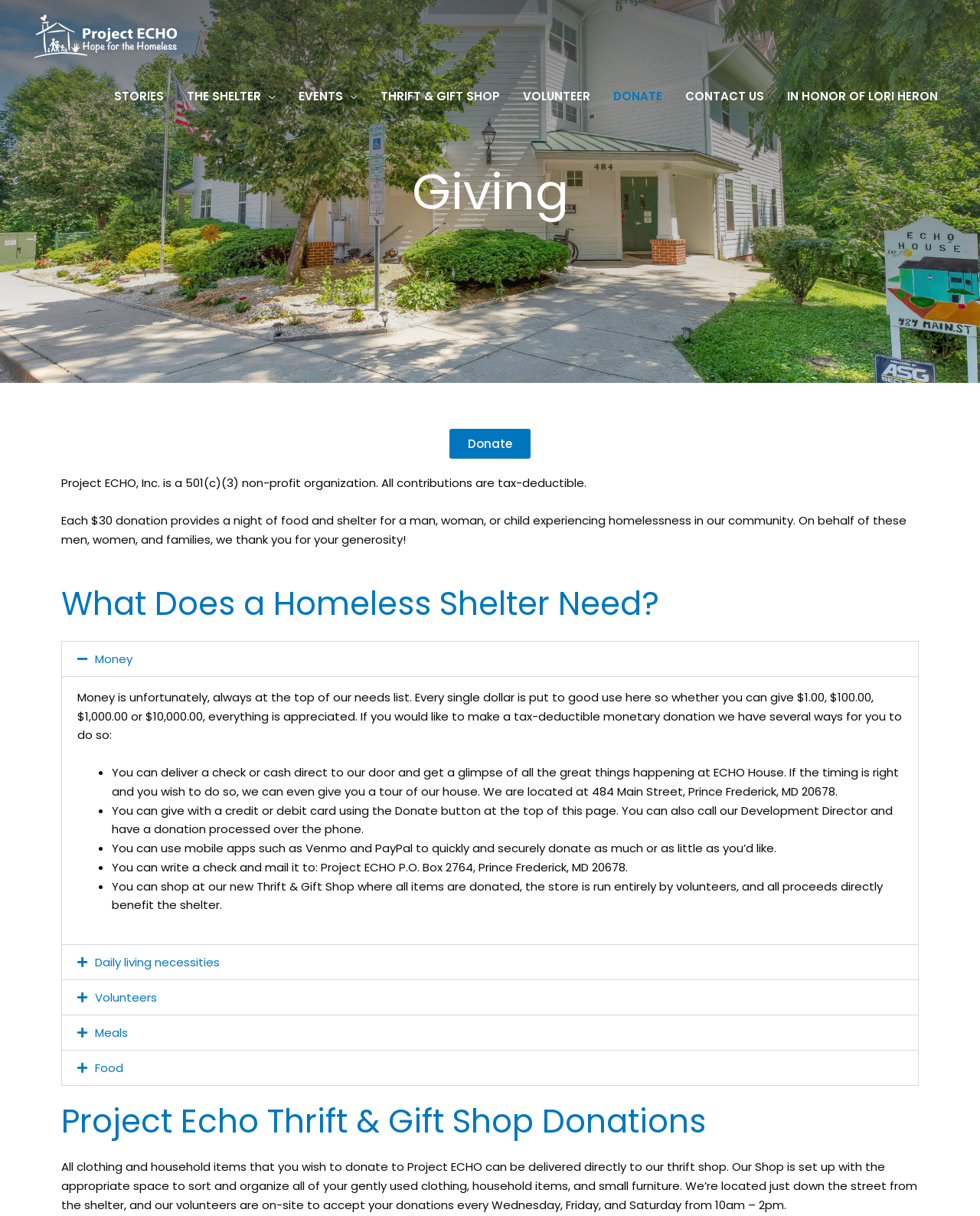Answer with a single word or phrase: 
What is the location of Project ECHO?

Prince Frederick, MD